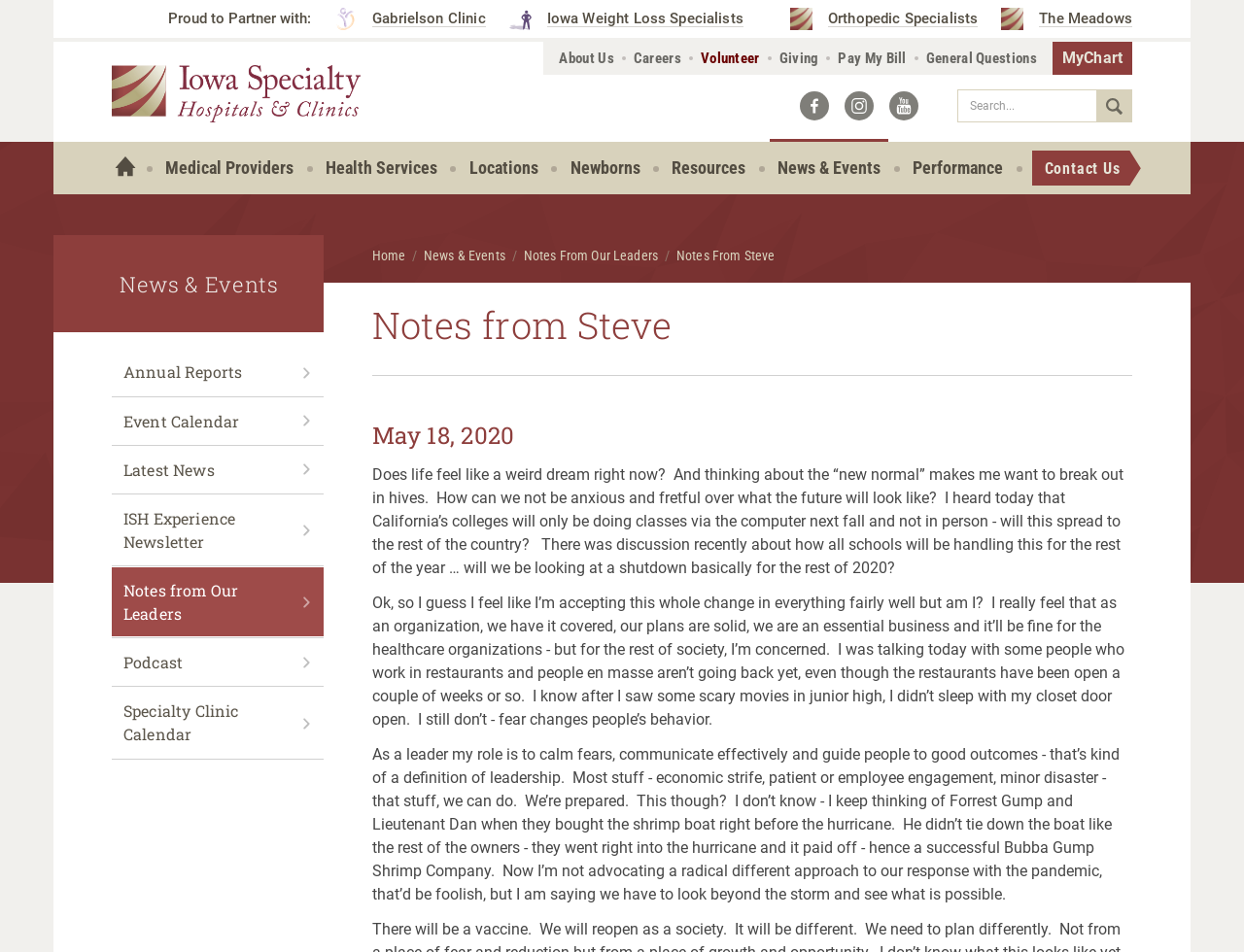Please find the bounding box coordinates in the format (top-left x, top-left y, bottom-right x, bottom-right y) for the given element description. Ensure the coordinates are floating point numbers between 0 and 1. Description: parent_node: Skip to Content

[0.09, 0.064, 0.29, 0.129]